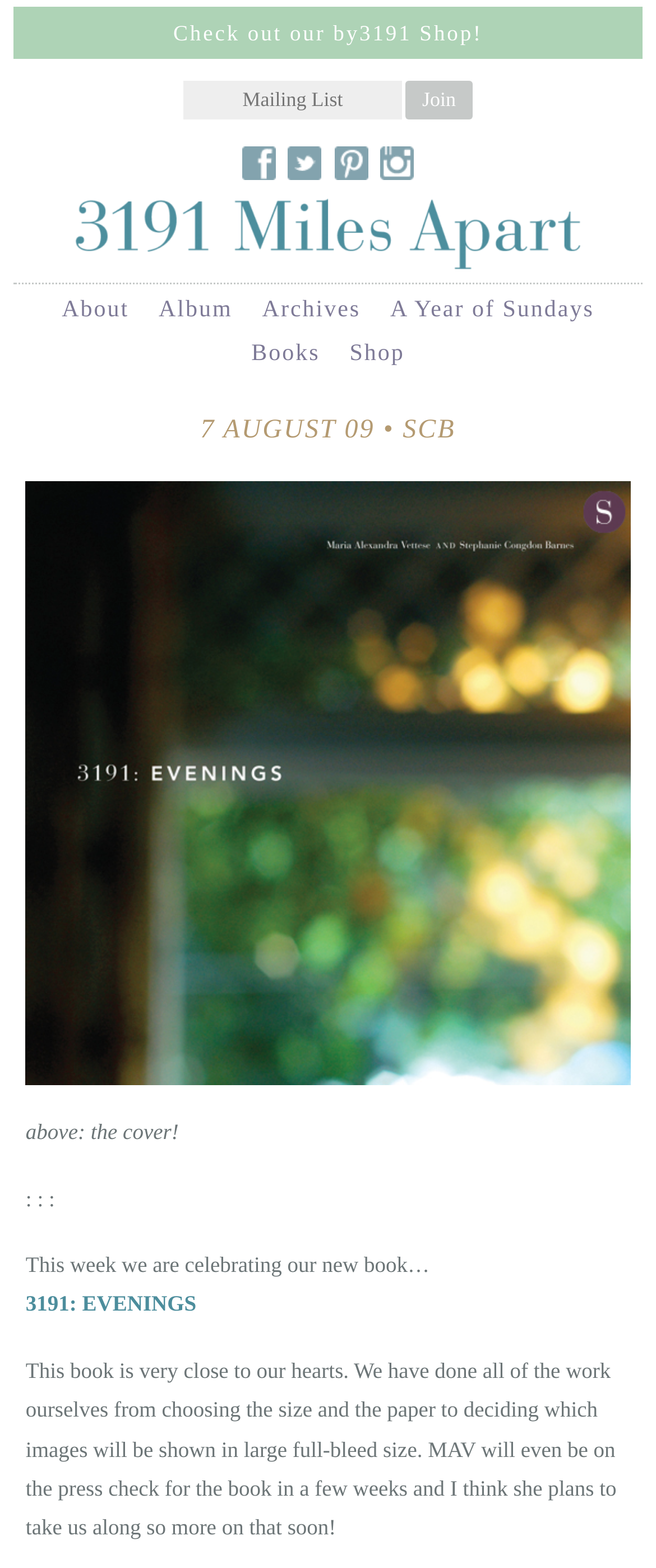Using the information in the image, could you please answer the following question in detail:
How many links are there in the navigation menu?

I counted the number of links in the navigation menu by looking at the links with text content 'About', 'Album', 'Archives', 'A Year of Sundays', and 'Books'. There are 5 links in total.